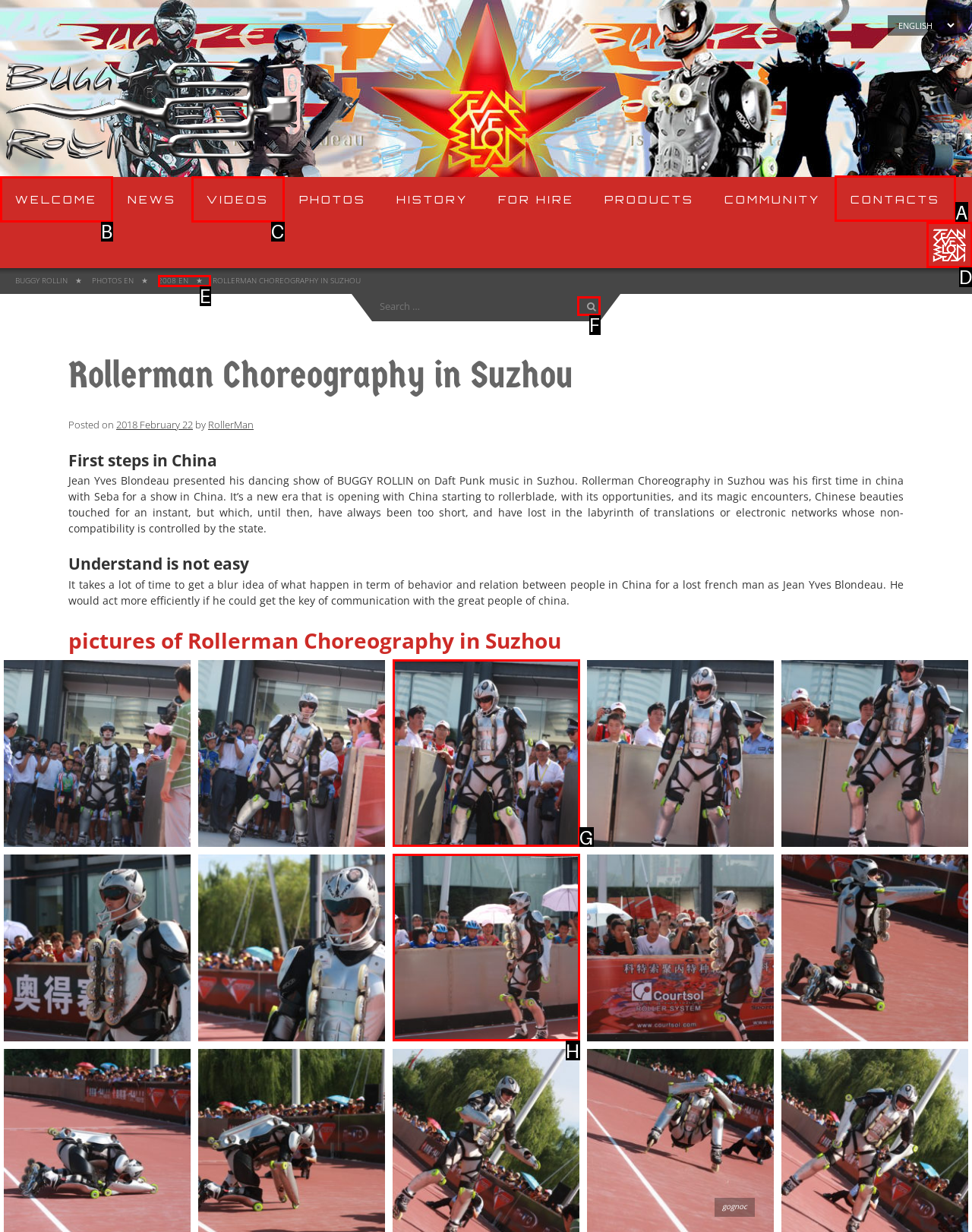Determine the HTML element to click for the instruction: Contact us.
Answer with the letter corresponding to the correct choice from the provided options.

A